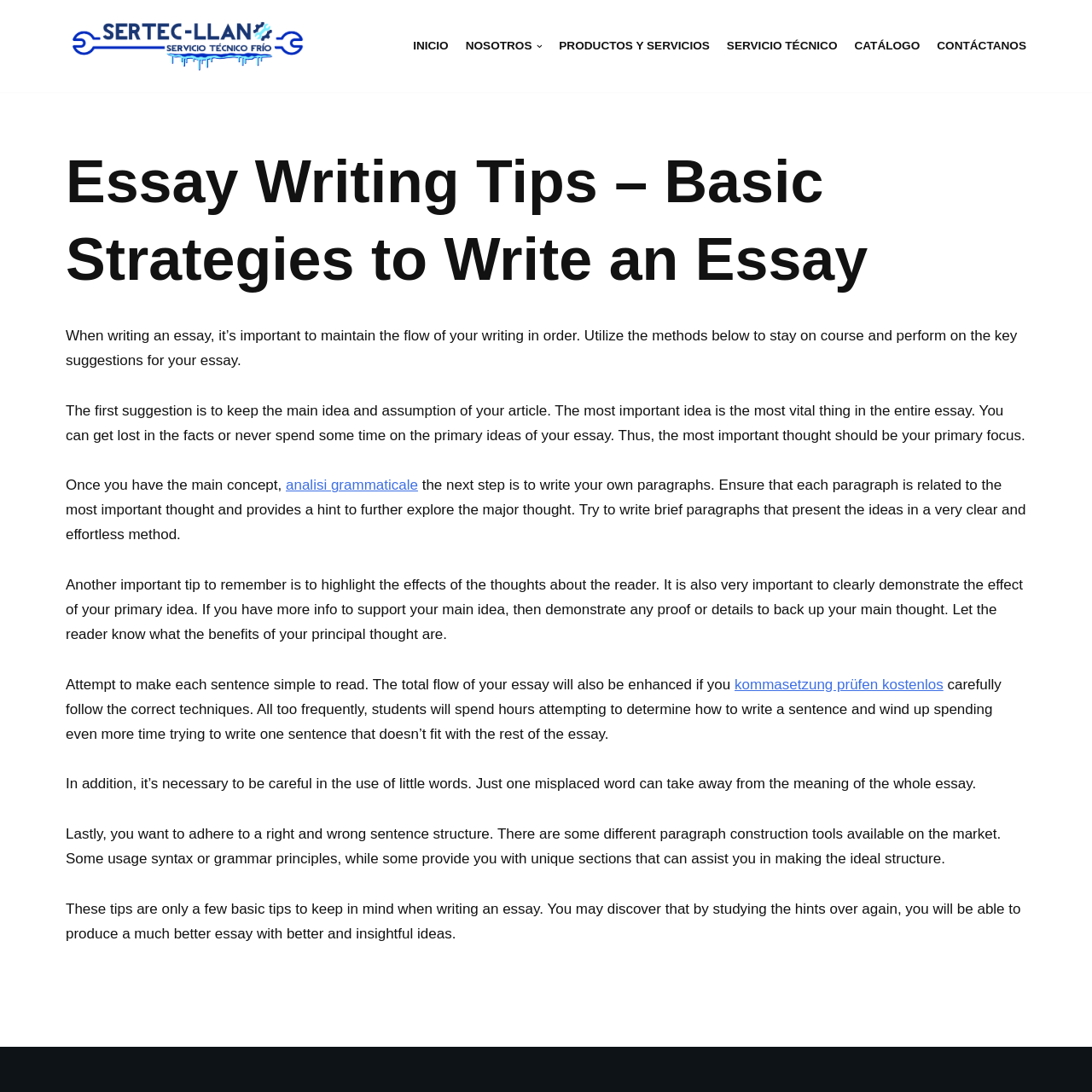Bounding box coordinates are specified in the format (top-left x, top-left y, bottom-right x, bottom-right y). All values are floating point numbers bounded between 0 and 1. Please provide the bounding box coordinate of the region this sentence describes: analisi grammaticale

[0.262, 0.437, 0.383, 0.452]